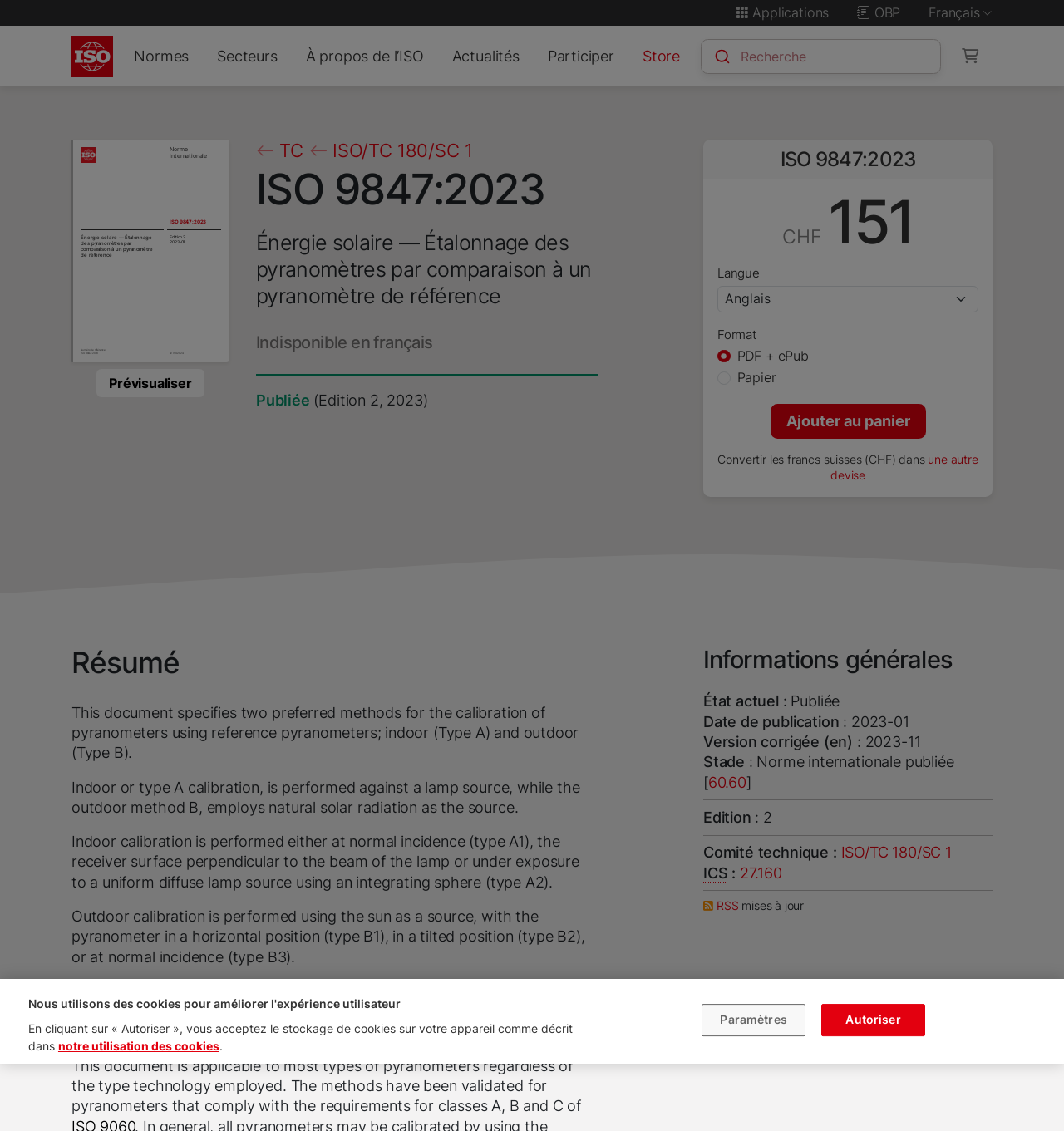Locate and extract the text of the main heading on the webpage.

ISO 9847:2023
Énergie solaire — Étalonnage des pyranomètres par comparaison à un pyranomètre de référence